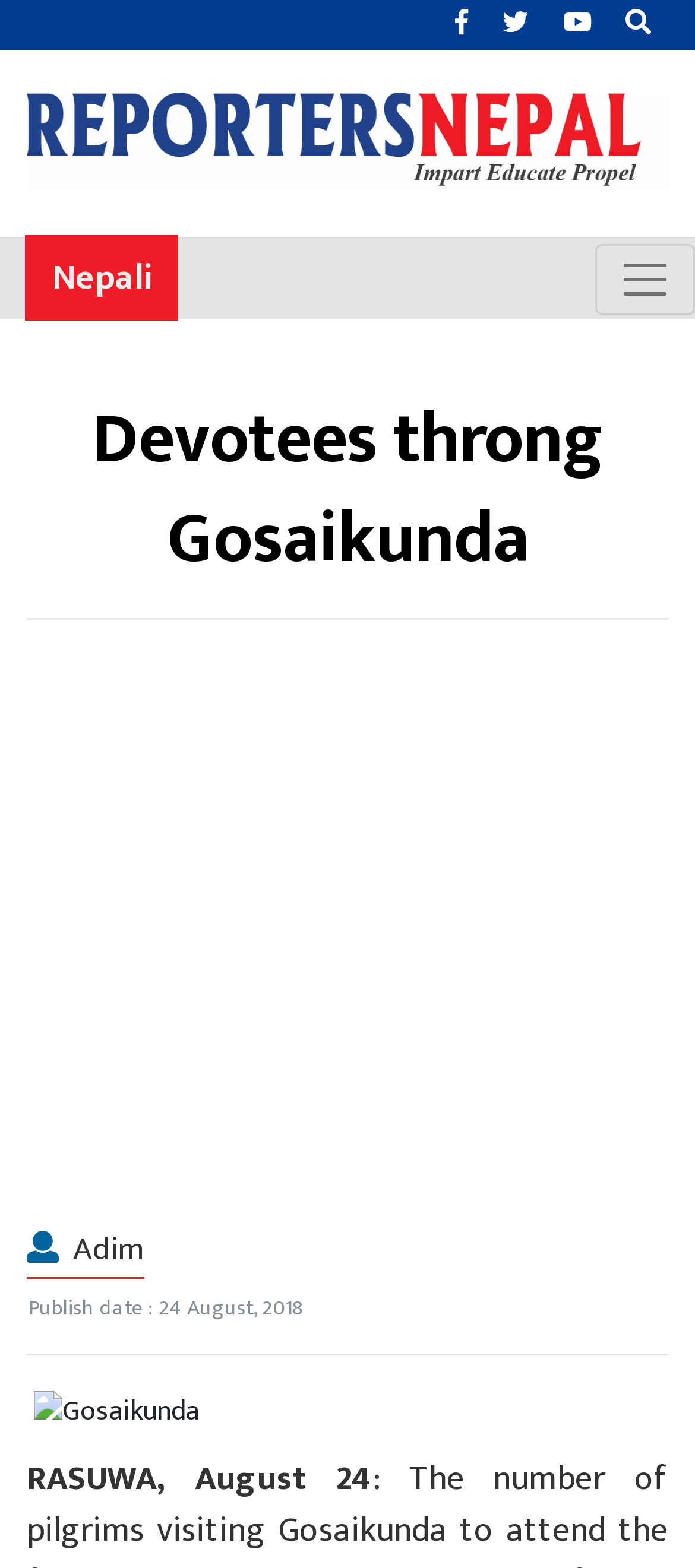From the webpage screenshot, predict the bounding box of the UI element that matches this description: "Nepali".

[0.0, 0.153, 0.346, 0.203]